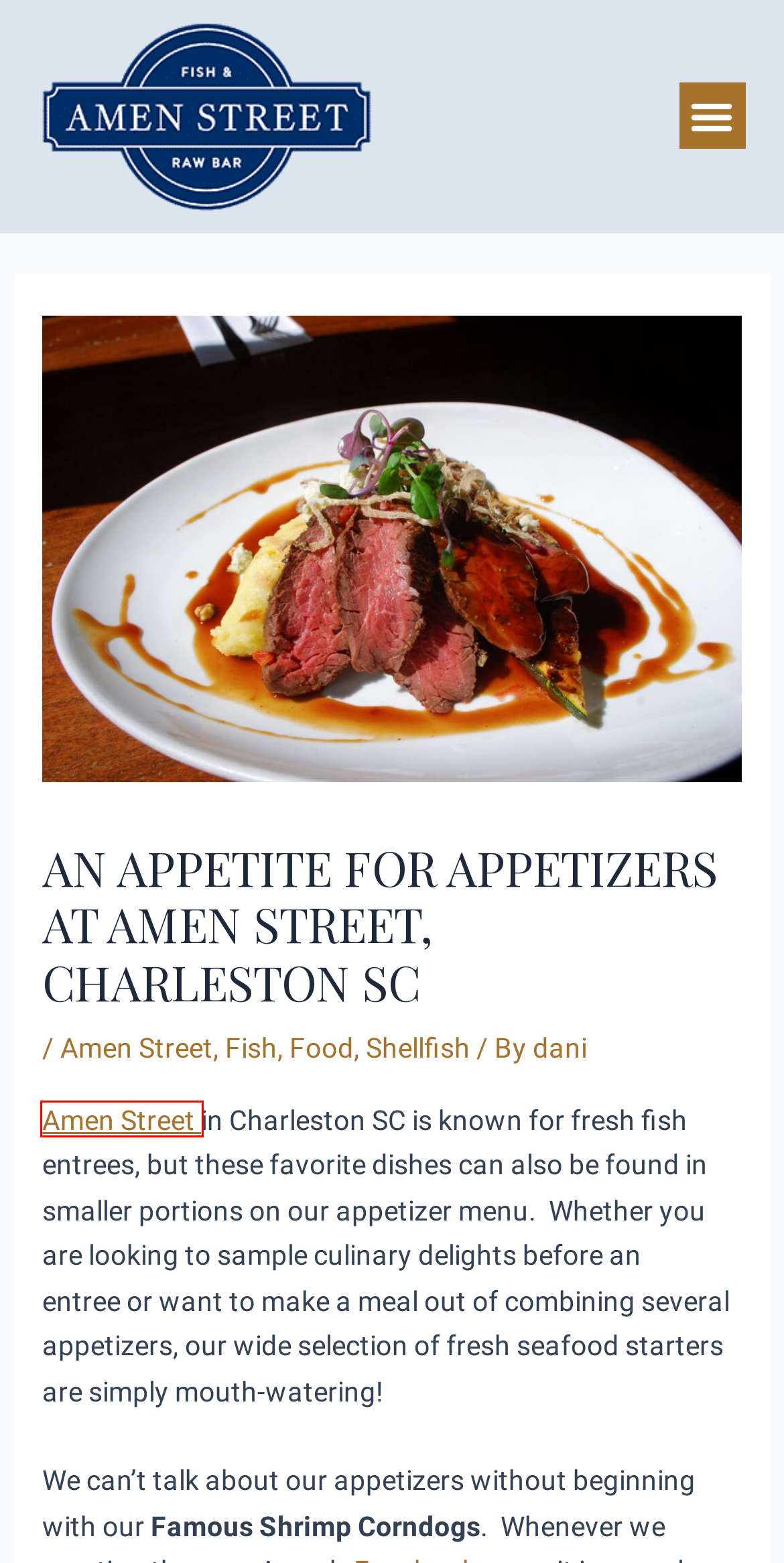Review the screenshot of a webpage that includes a red bounding box. Choose the most suitable webpage description that matches the new webpage after clicking the element within the red bounding box. Here are the candidates:
A. Amen Street history Archives - AMEN STREET
B. Could this be the perfect meal? - AMEN STREET
C. Abundant Seafood provides fresh fish for Amen Street - AMEN STREET
D. 205 East Bay Street Archives - AMEN STREET
E. Shellfish - AMEN STREET
F. AMEN STREET - Fish and Raw Bar
G. Amen Street Blog - AMEN STREET - Fish and Raw Bar
H. 2008 Anne Amie Cuvee A Pinot Noir Archives - AMEN STREET

F